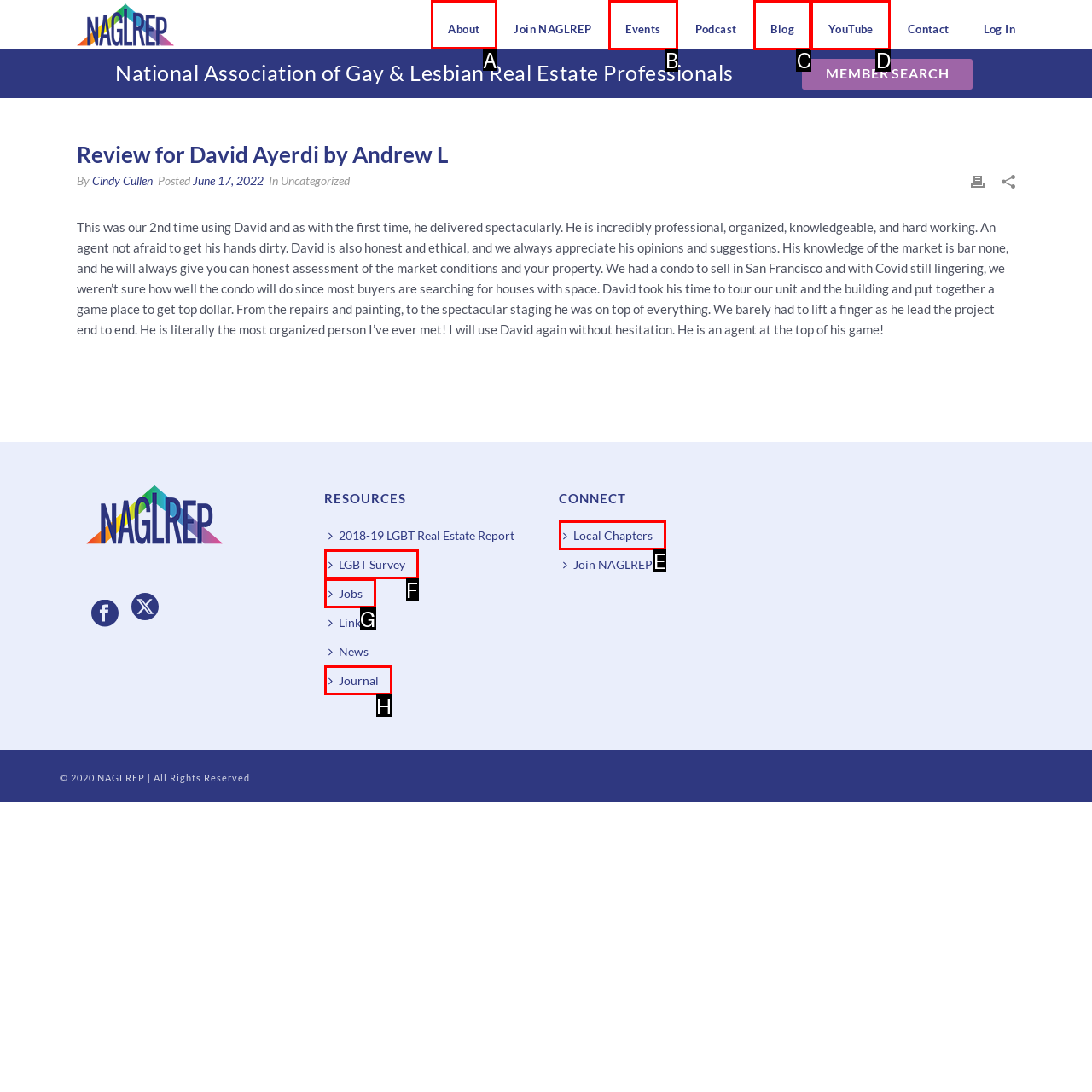Determine which option should be clicked to carry out this task: Click the 'About' link
State the letter of the correct choice from the provided options.

A